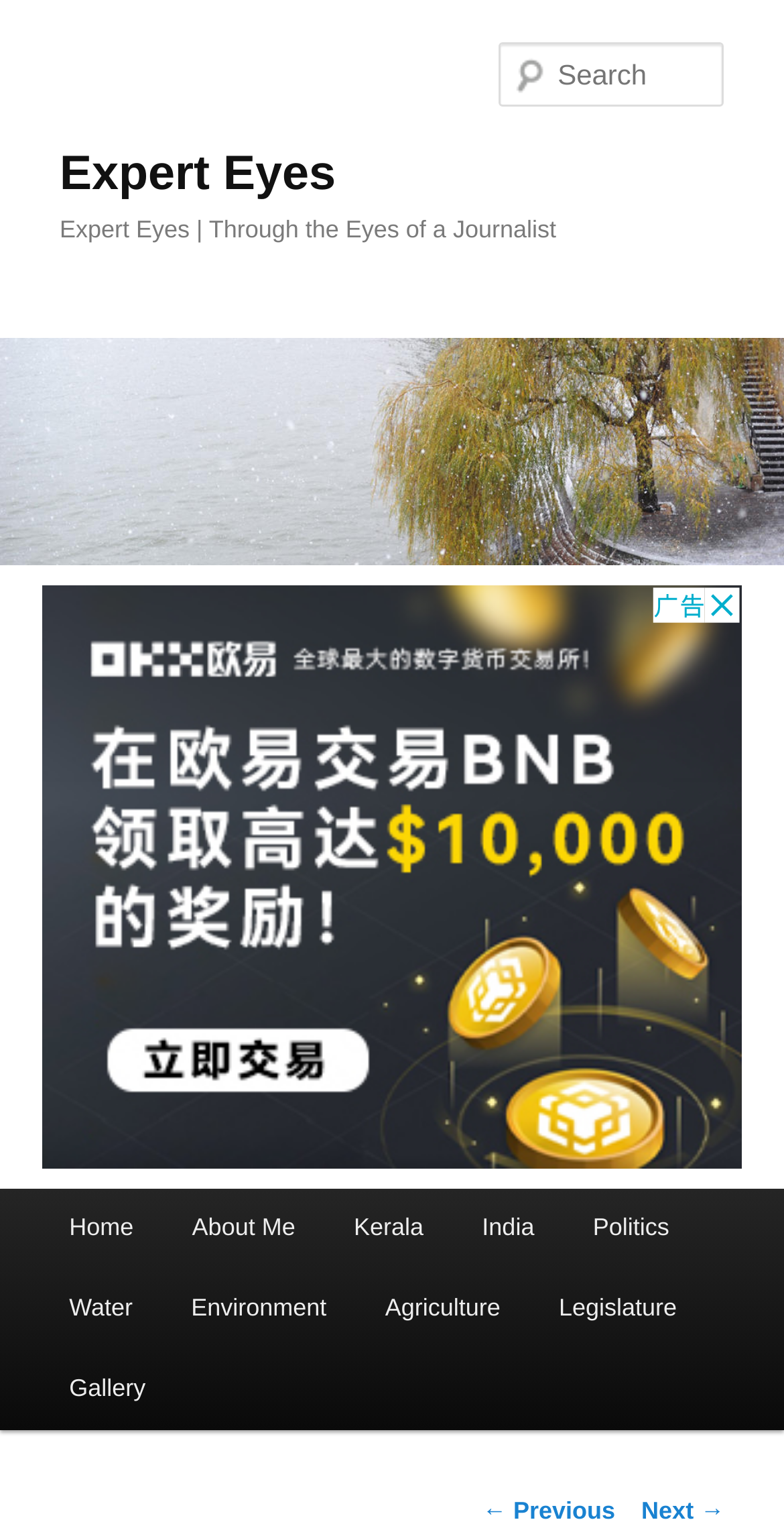Please locate the clickable area by providing the bounding box coordinates to follow this instruction: "View the 'Gallery'".

[0.051, 0.887, 0.223, 0.94]